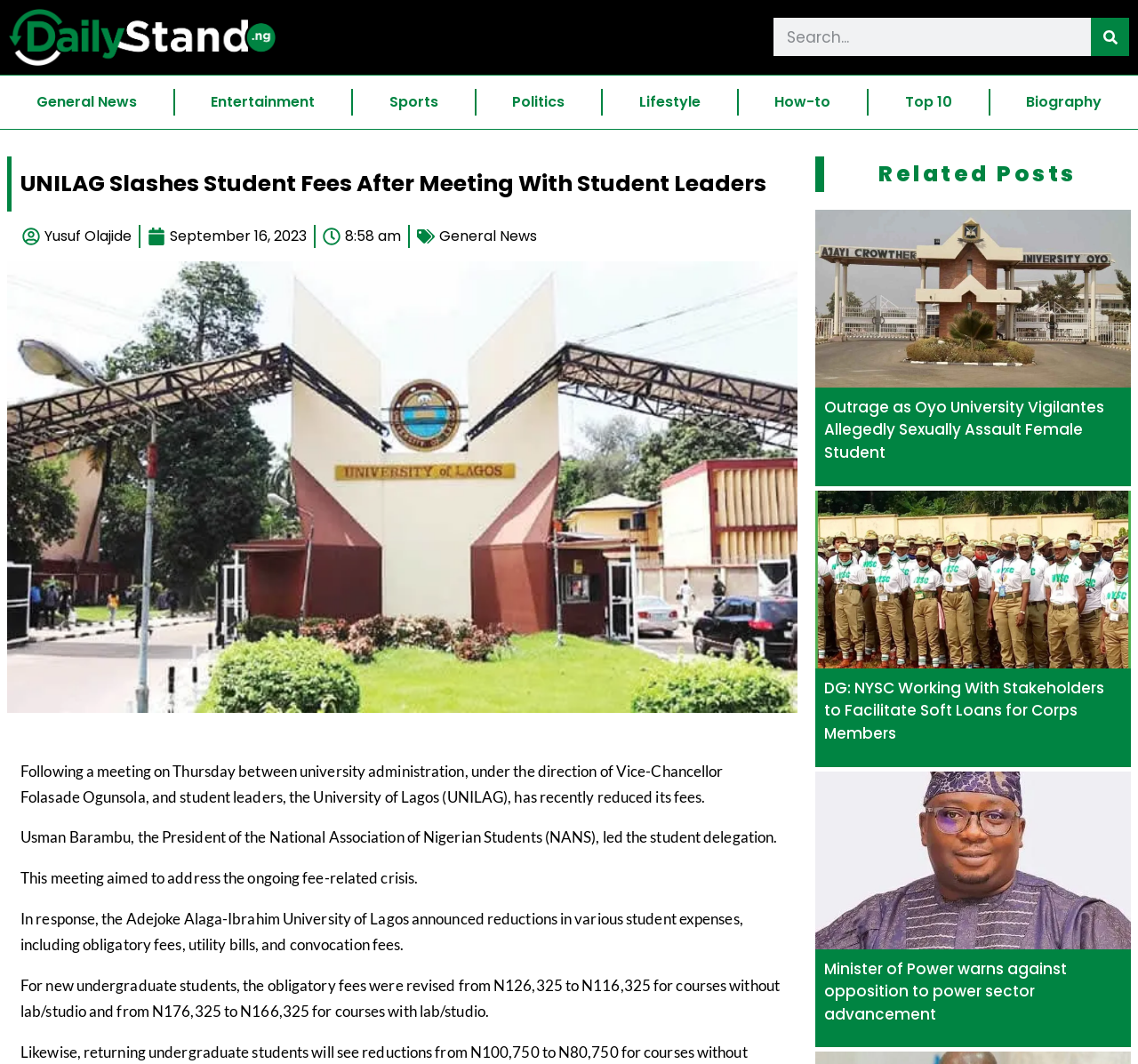Predict the bounding box coordinates of the area that should be clicked to accomplish the following instruction: "Search for something". The bounding box coordinates should consist of four float numbers between 0 and 1, i.e., [left, top, right, bottom].

[0.68, 0.017, 0.992, 0.053]